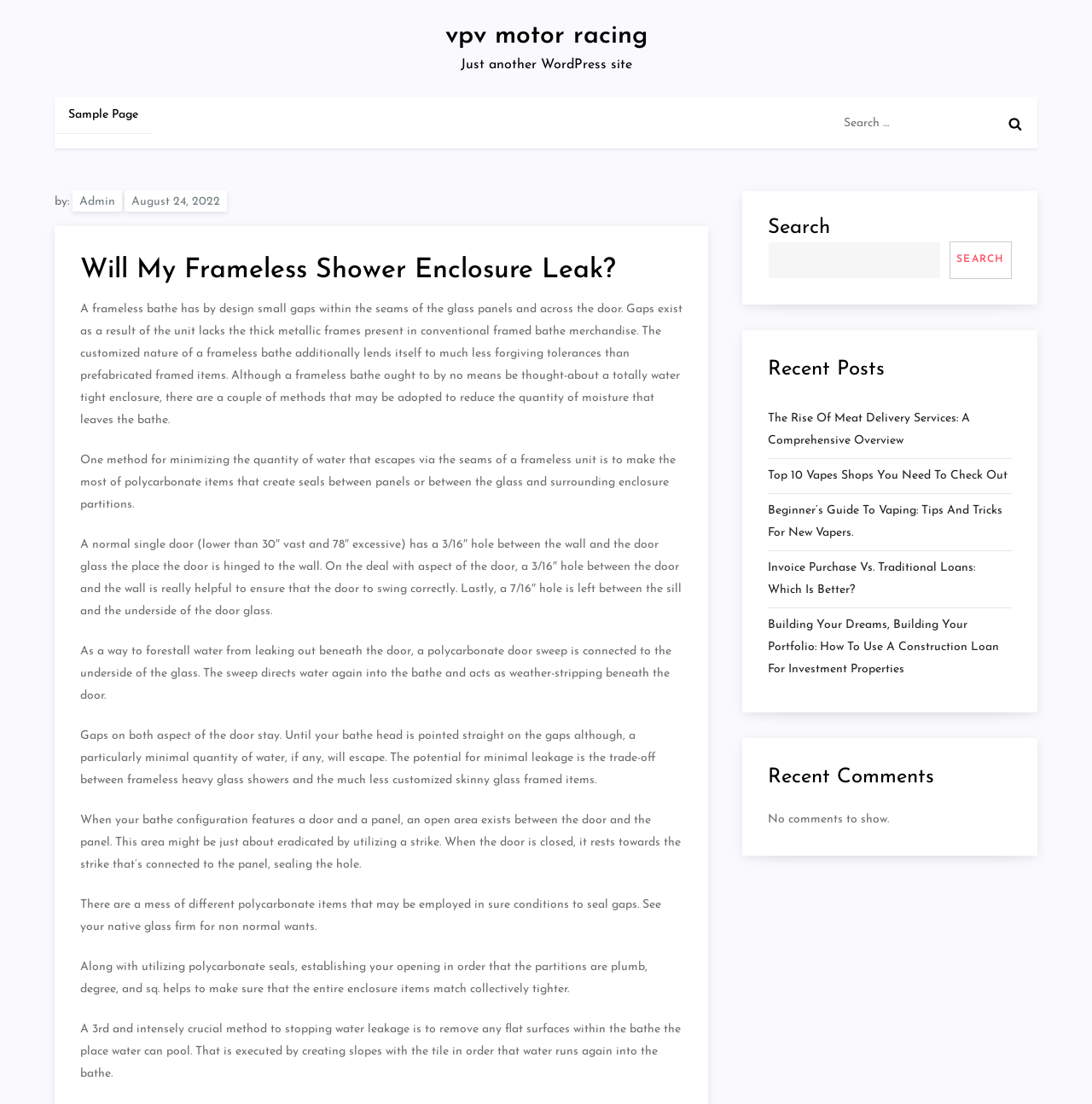Locate the bounding box coordinates of the clickable area to execute the instruction: "Search again". Provide the coordinates as four float numbers between 0 and 1, represented as [left, top, right, bottom].

[0.703, 0.196, 0.927, 0.253]